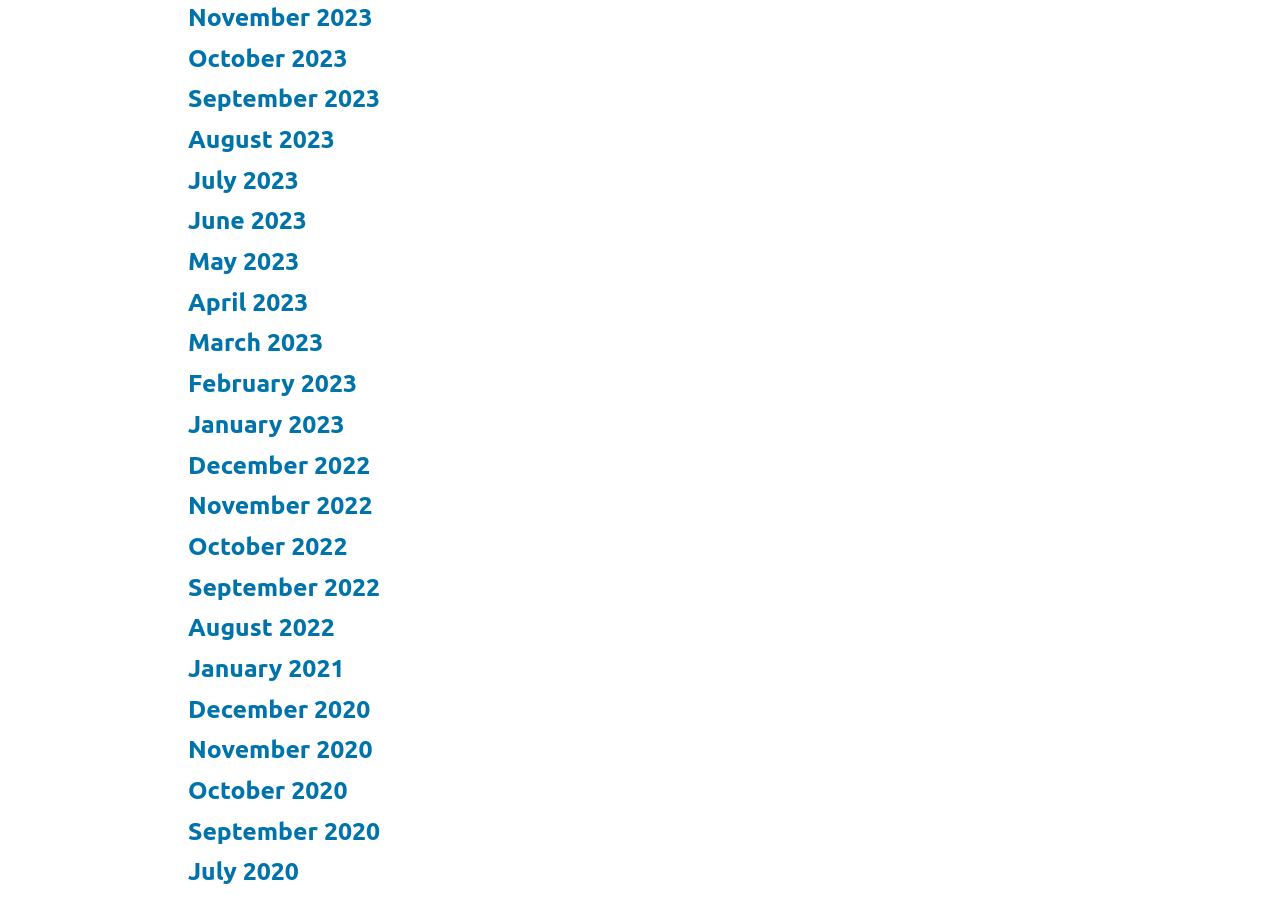Could you find the bounding box coordinates of the clickable area to complete this instruction: "View October 2022"?

[0.147, 0.589, 0.271, 0.62]